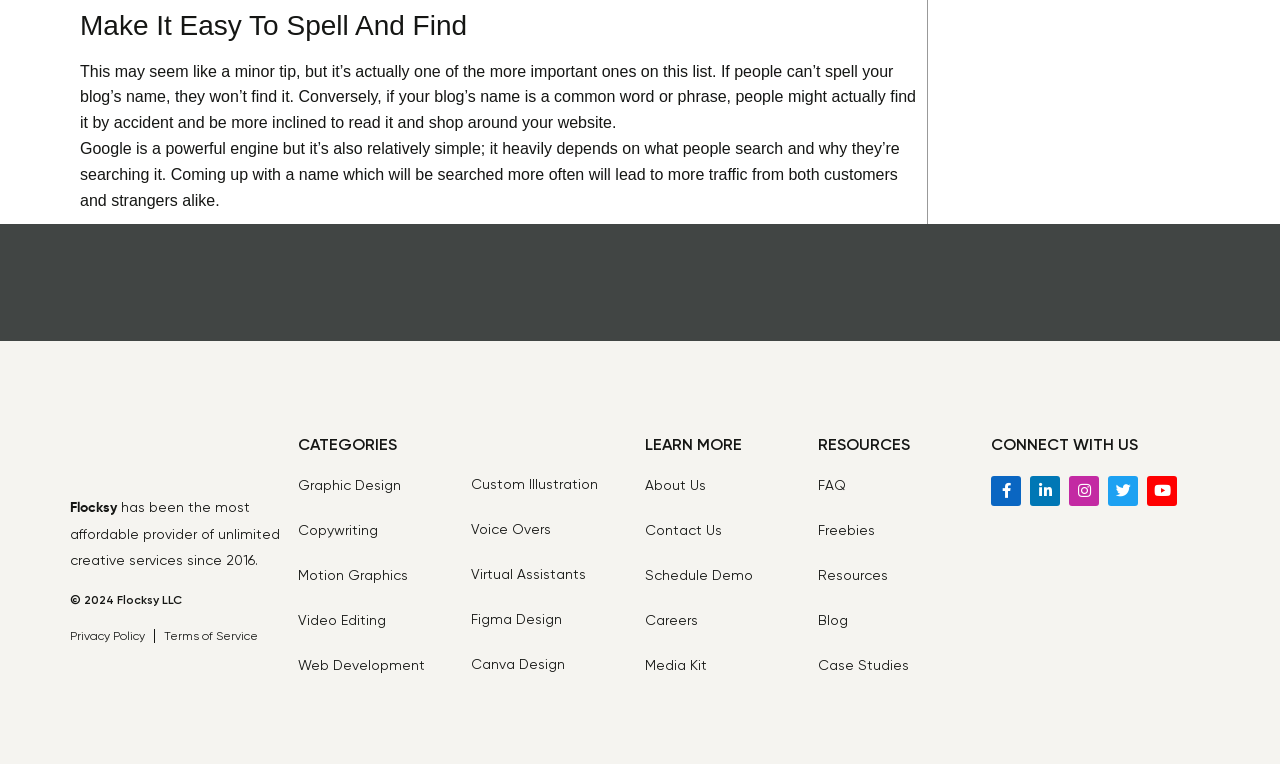Provide a brief response to the question using a single word or phrase: 
What is the purpose of the blog's name?

To be easily found